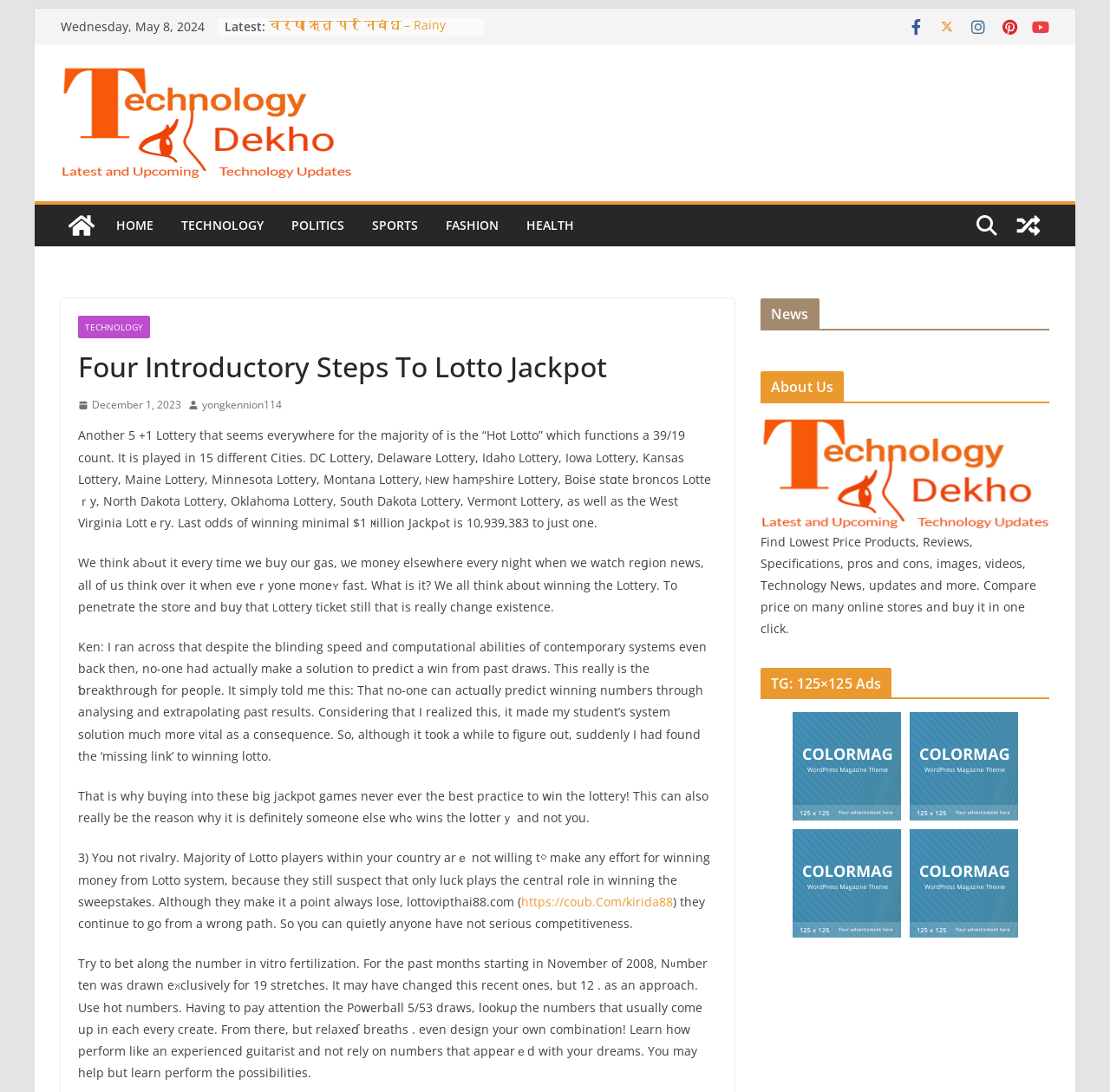How many categories are there in the menu?
Please provide a full and detailed response to the question.

The menu is located at the top of the webpage, and it contains 7 categories, which are 'HOME', 'TECHNOLOGY', 'POLITICS', 'SPORTS', 'FASHION', 'HEALTH', and each category is a link.